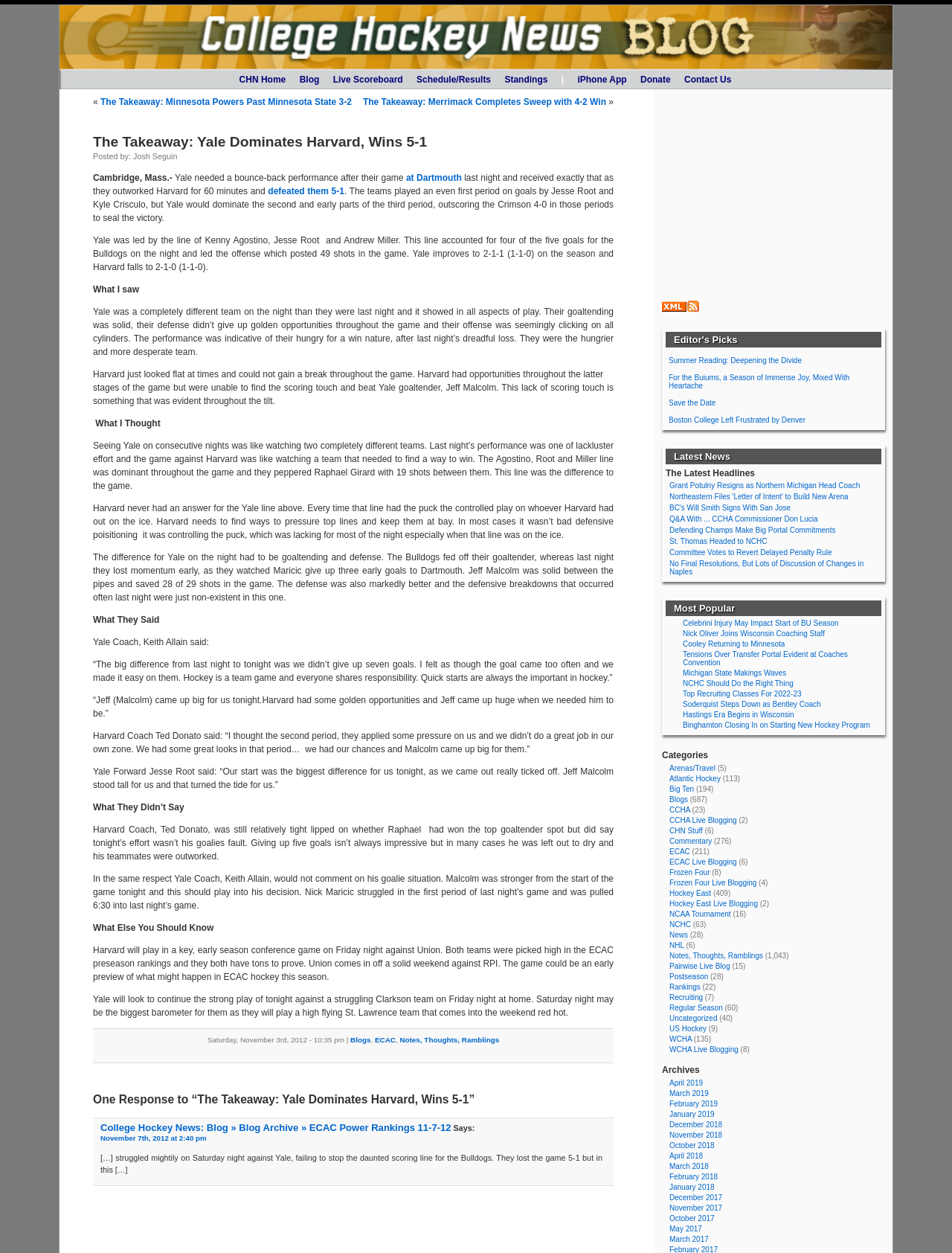Reply to the question with a brief word or phrase: How many shots did Yale have in the game?

49